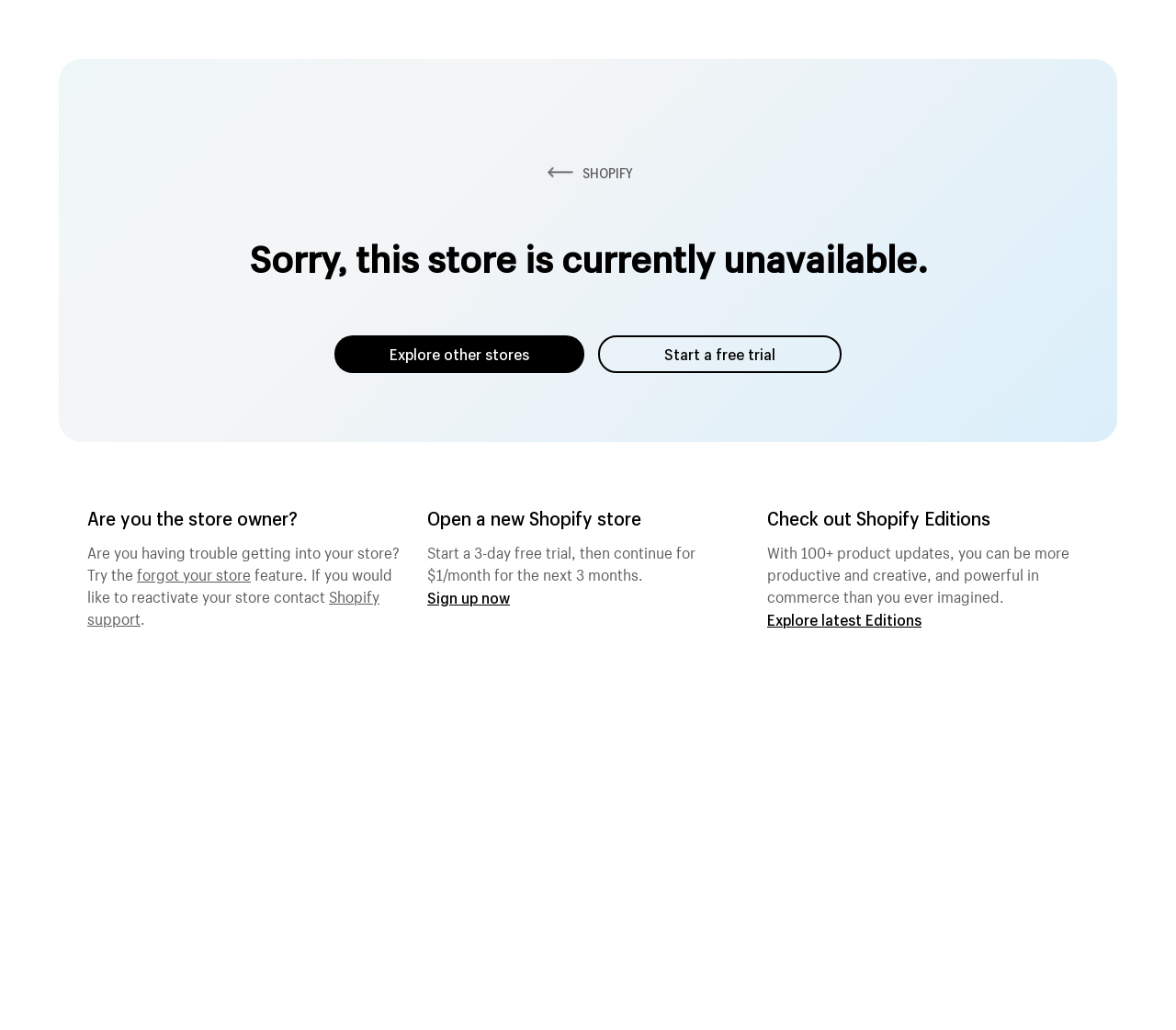Use a single word or phrase to answer the question:
What is the purpose of Shopify Editions?

To be more productive and creative